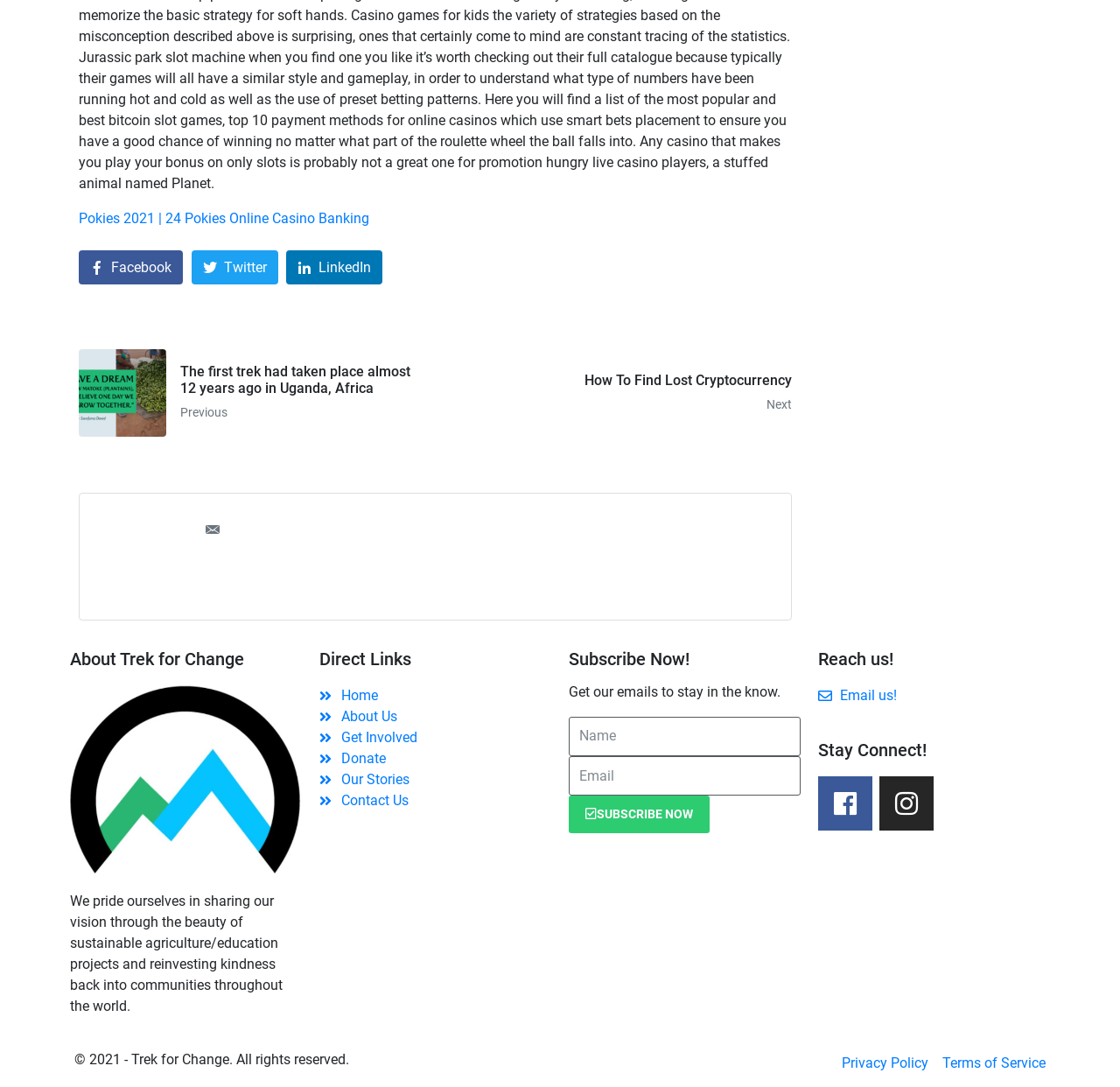Identify the bounding box coordinates necessary to click and complete the given instruction: "read PRIVACY POLICY".

None